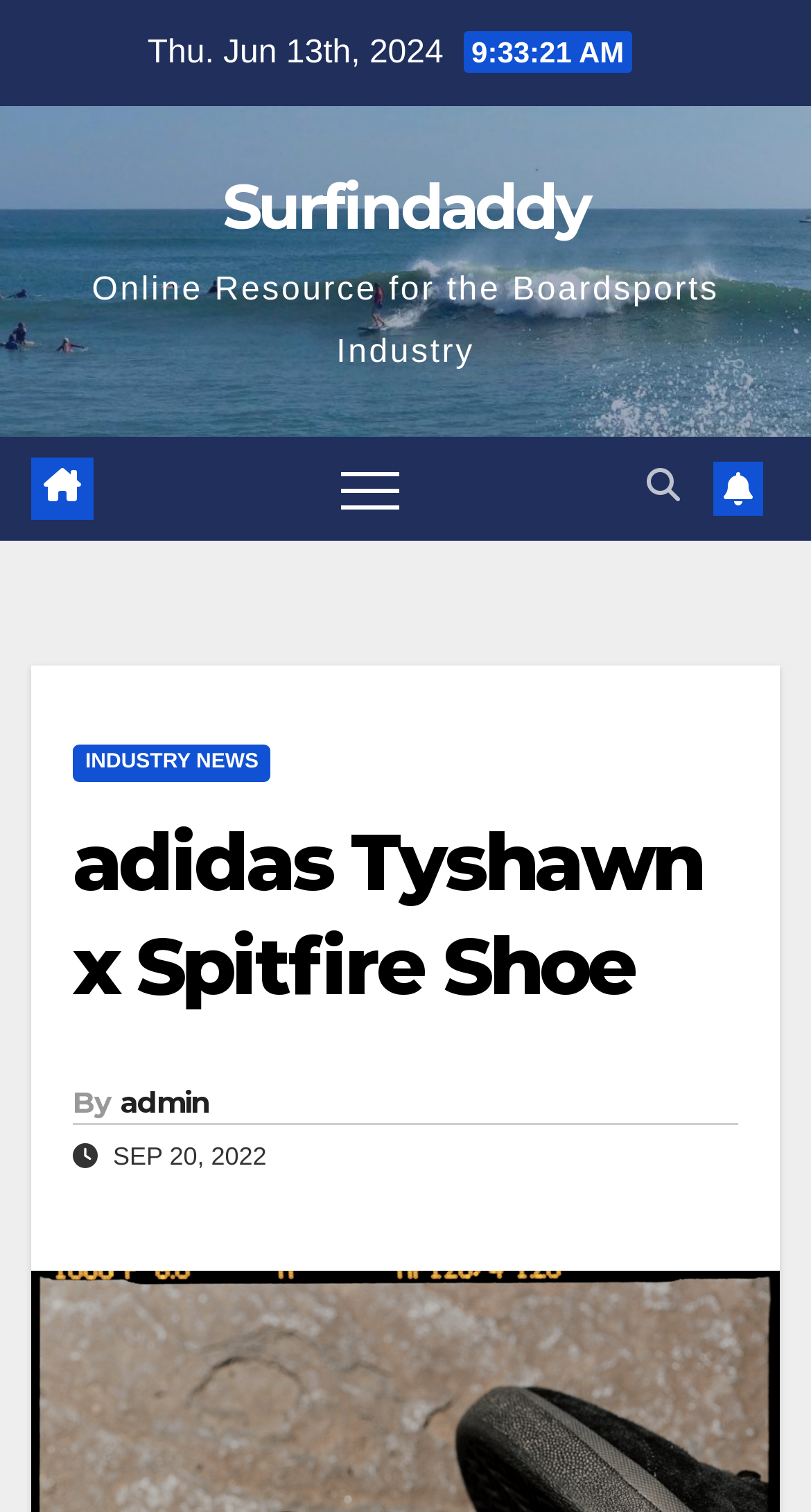Extract the bounding box coordinates for the UI element described as: "aria-label="Toggle navigation"".

[0.387, 0.3, 0.526, 0.347]